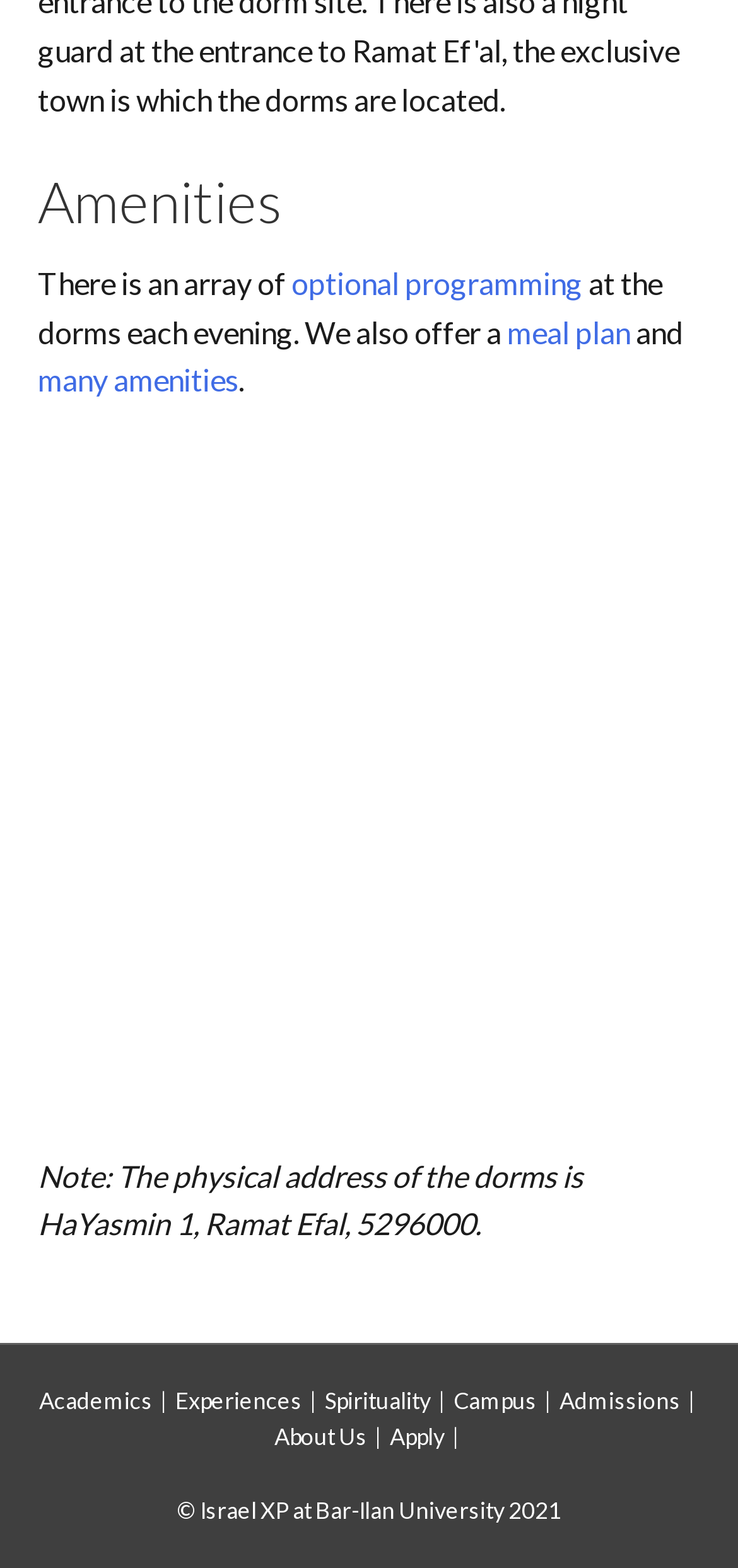Please find the bounding box coordinates of the clickable region needed to complete the following instruction: "explore many amenities". The bounding box coordinates must consist of four float numbers between 0 and 1, i.e., [left, top, right, bottom].

[0.051, 0.231, 0.323, 0.254]